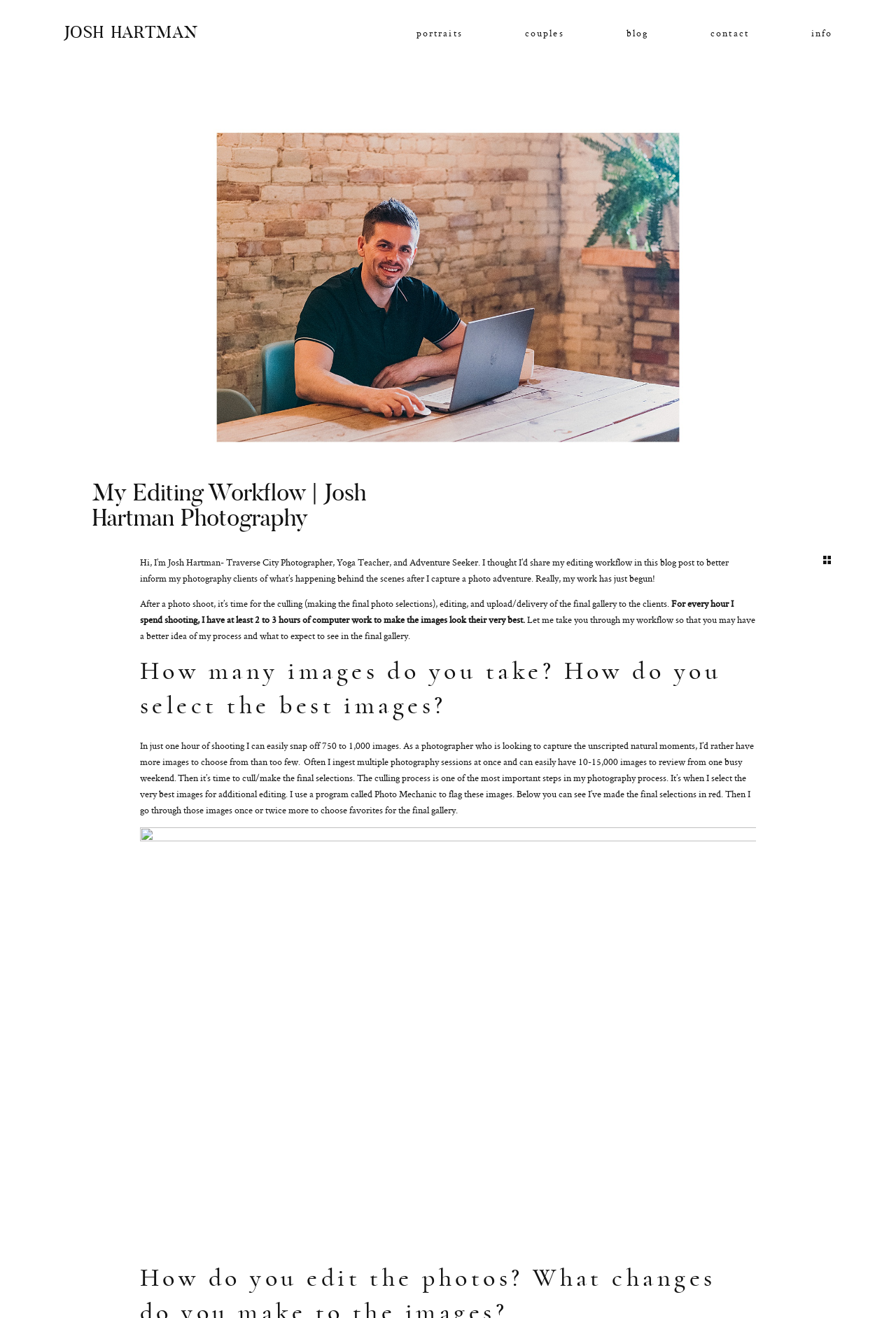Locate the bounding box coordinates of the area where you should click to accomplish the instruction: "Select 'families' from the menu".

[0.467, 0.059, 0.514, 0.074]